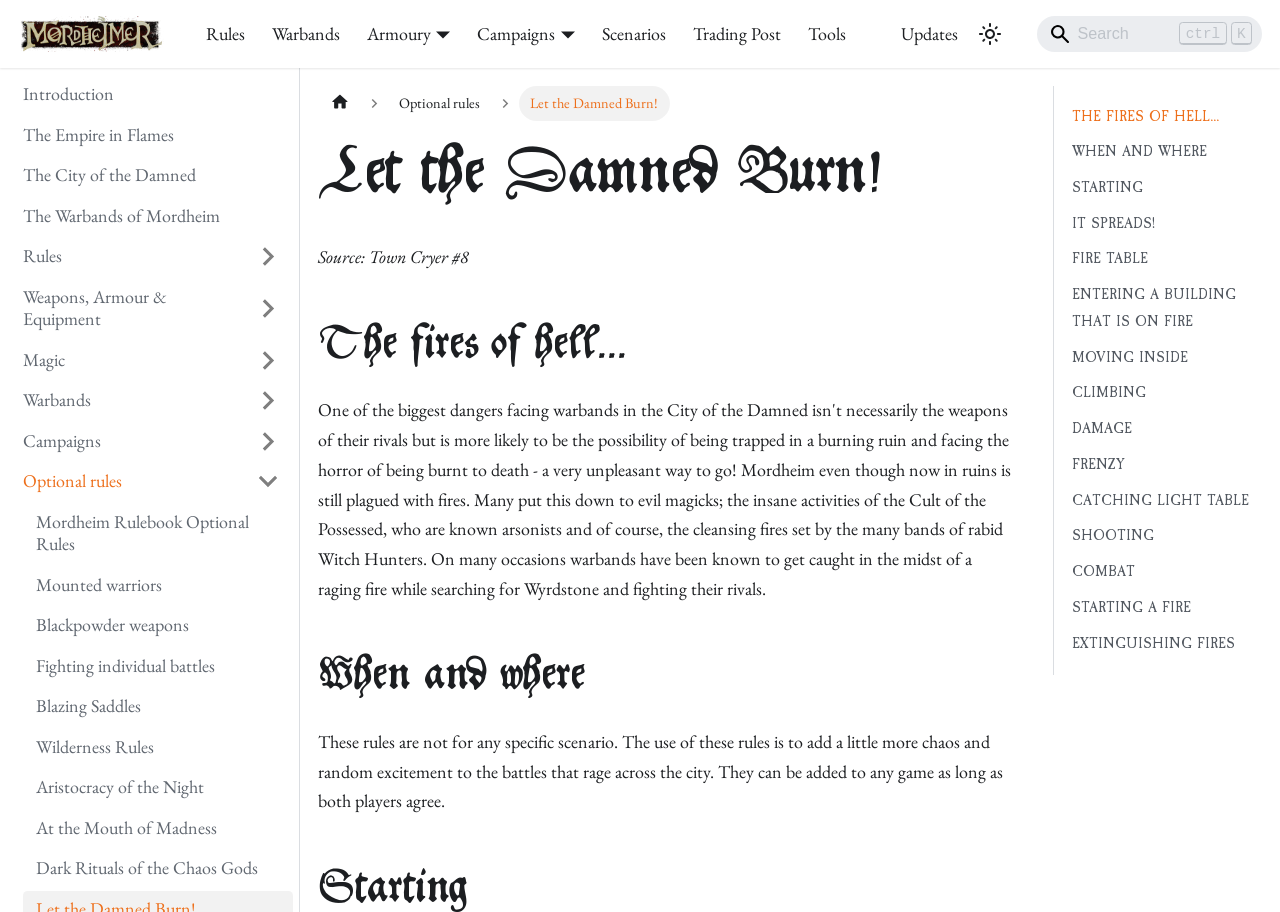Determine the bounding box coordinates of the element's region needed to click to follow the instruction: "Click on the 'WELCOME' link". Provide these coordinates as four float numbers between 0 and 1, formatted as [left, top, right, bottom].

None